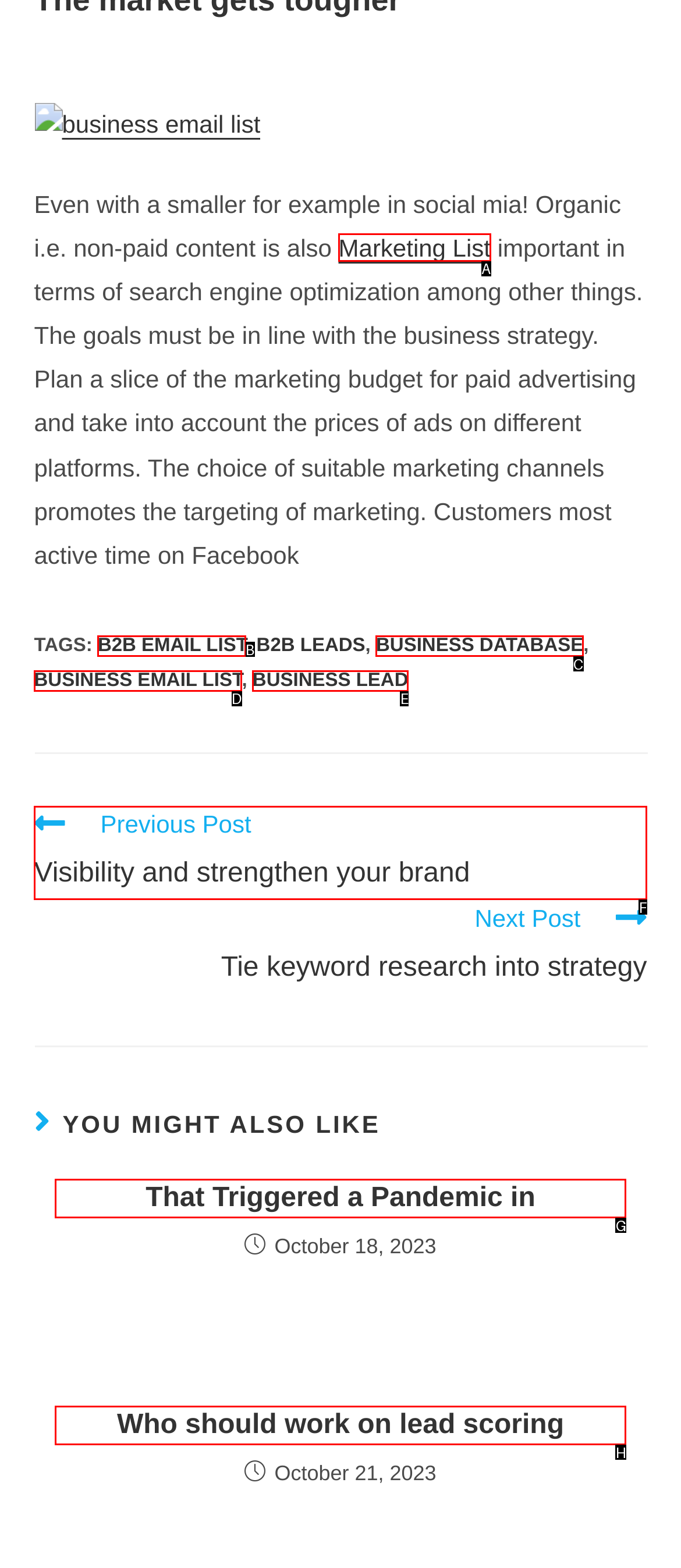Identify the HTML element that corresponds to the following description: business lead. Provide the letter of the correct option from the presented choices.

E